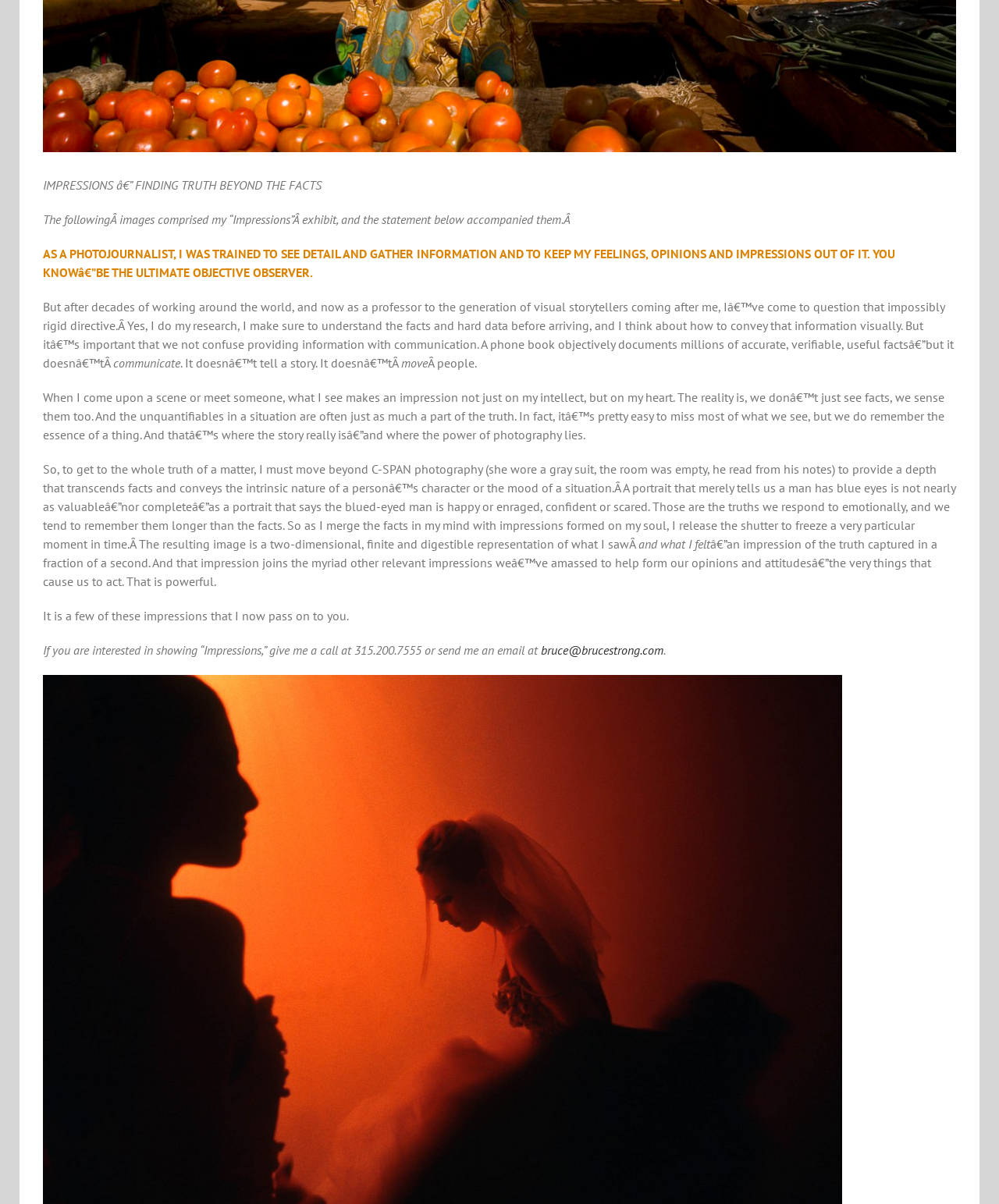Find the bounding box of the element with the following description: "CCW Recommended Seminars". The coordinates must be four float numbers between 0 and 1, formatted as [left, top, right, bottom].

None